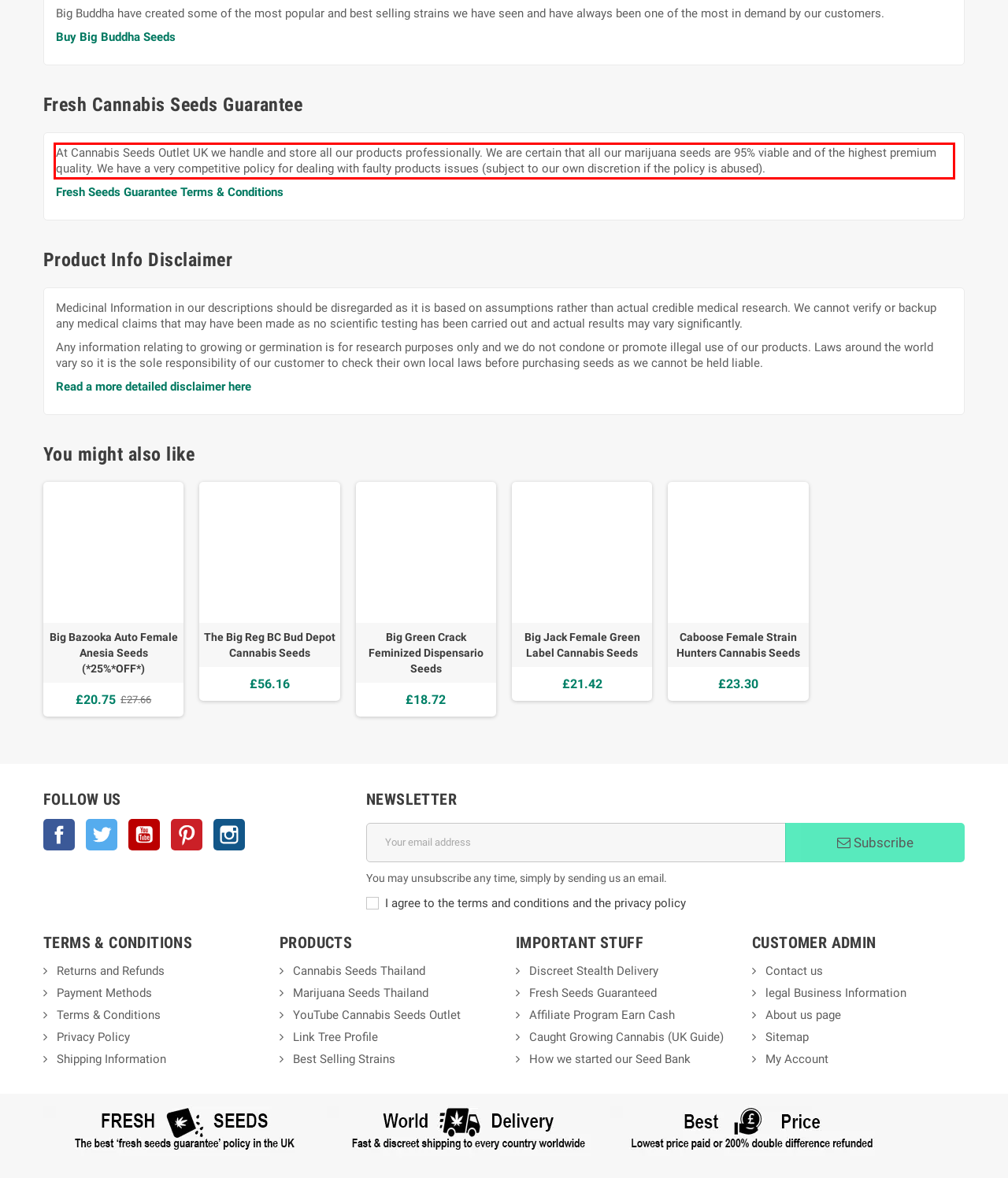Examine the webpage screenshot and use OCR to obtain the text inside the red bounding box.

At Cannabis Seeds Outlet UK we handle and store all our products professionally. We are certain that all our marijuana seeds are 95% viable and of the highest premium quality. We have a very competitive policy for dealing with faulty products issues (subject to our own discretion if the policy is abused).